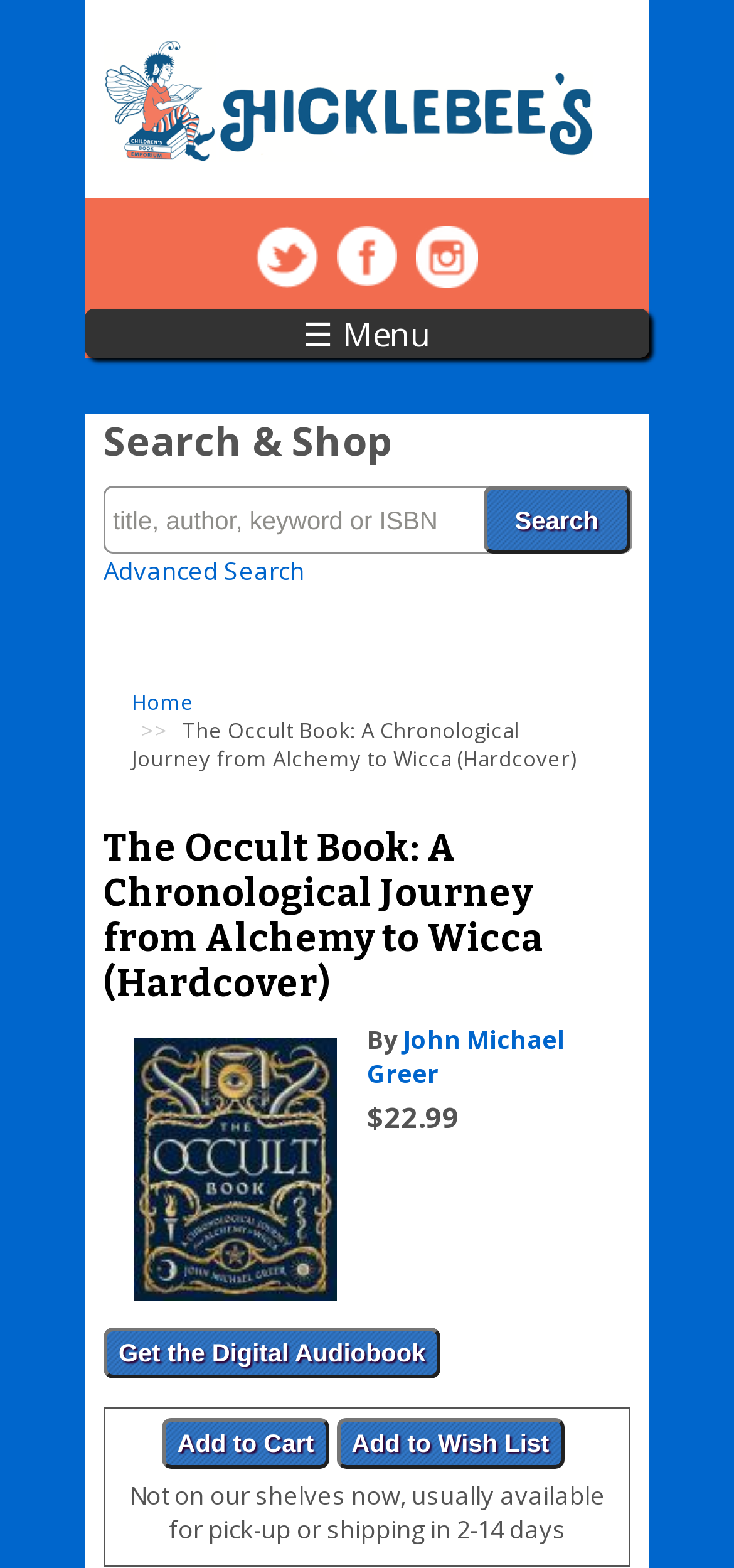Find the bounding box coordinates for the element described here: "name="op" value="Add to Wish List"".

[0.458, 0.905, 0.769, 0.937]